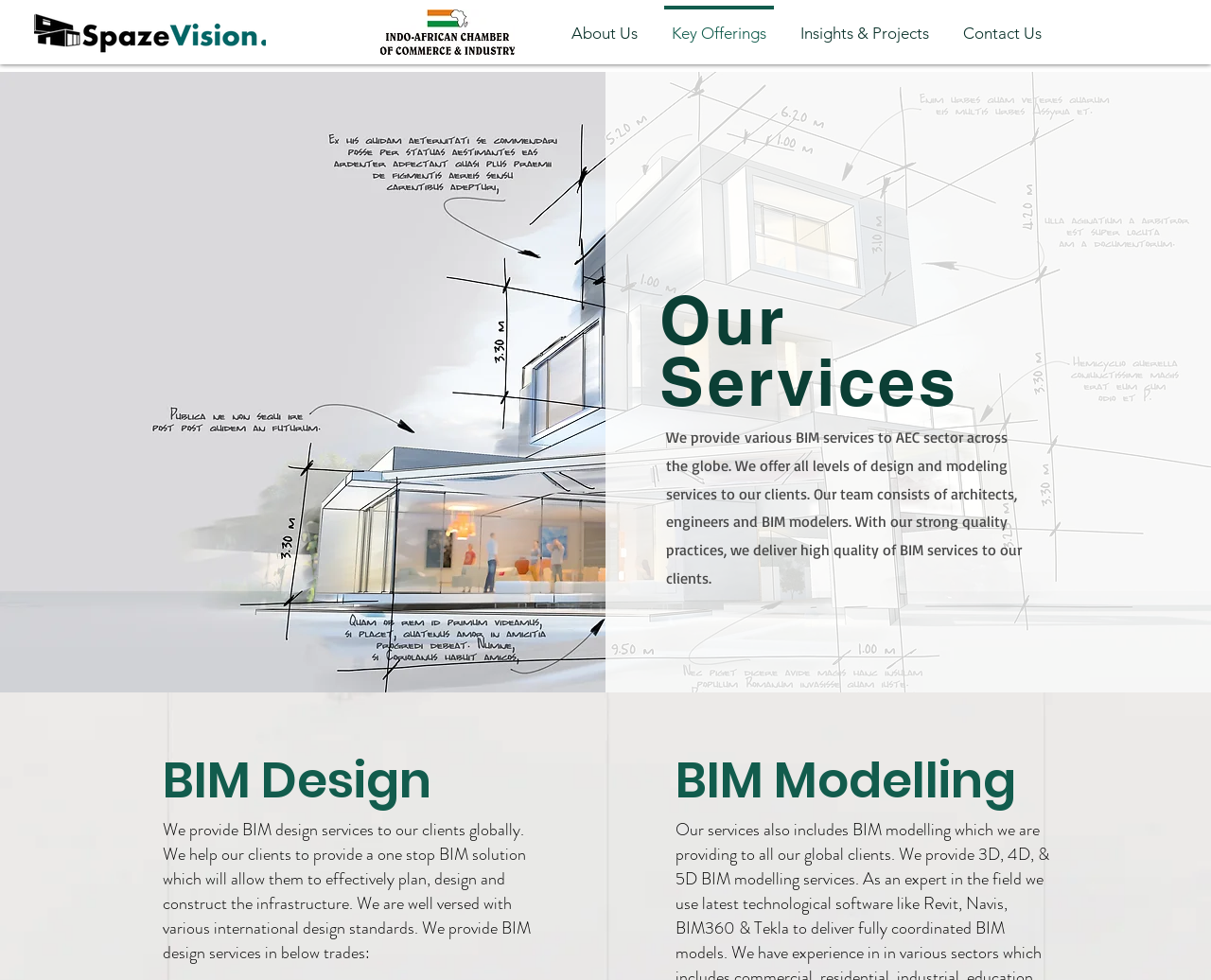Answer this question using a single word or a brief phrase:
How many navigation links are there?

4